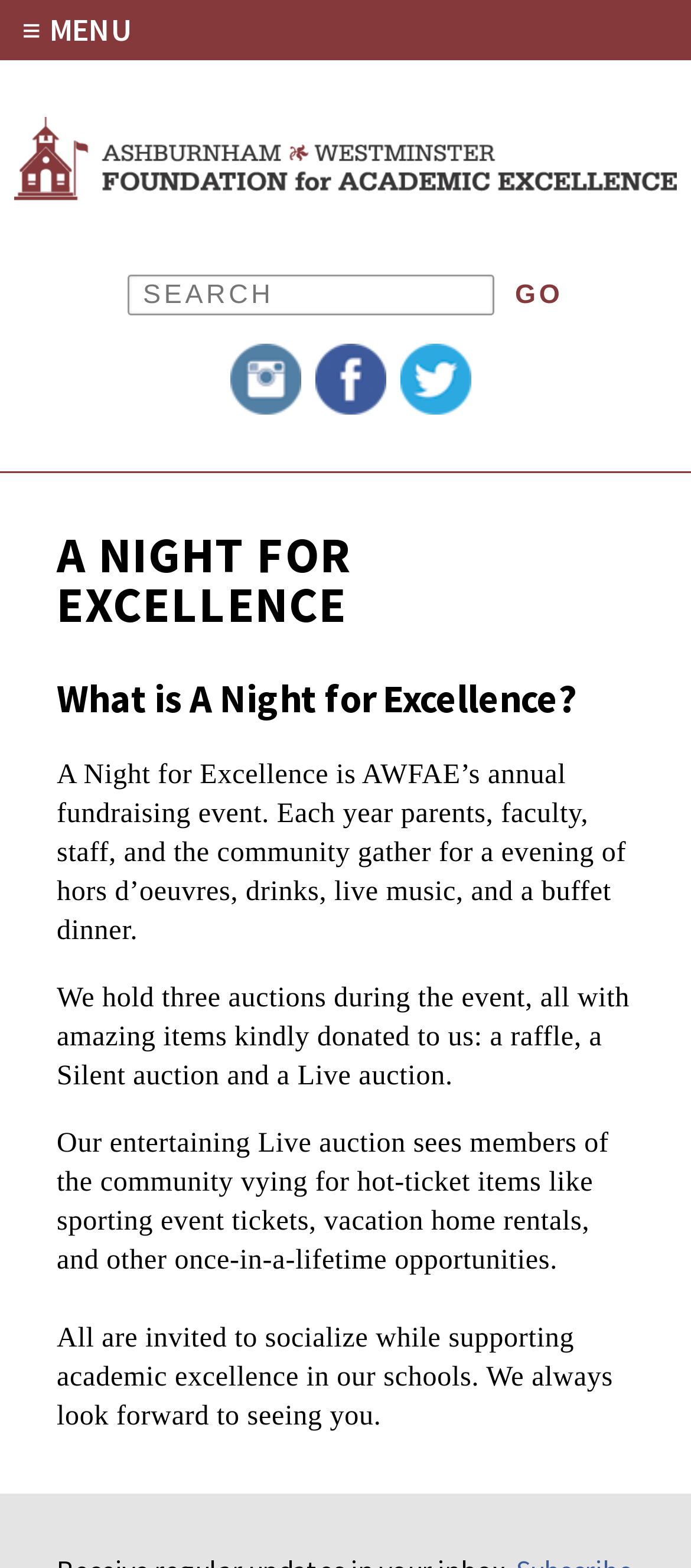With reference to the image, please provide a detailed answer to the following question: What is the purpose of A Night for Excellence?

Based on the webpage content, A Night for Excellence is an annual event that gathers parents, faculty, staff, and the community to raise funds for academic excellence in schools.